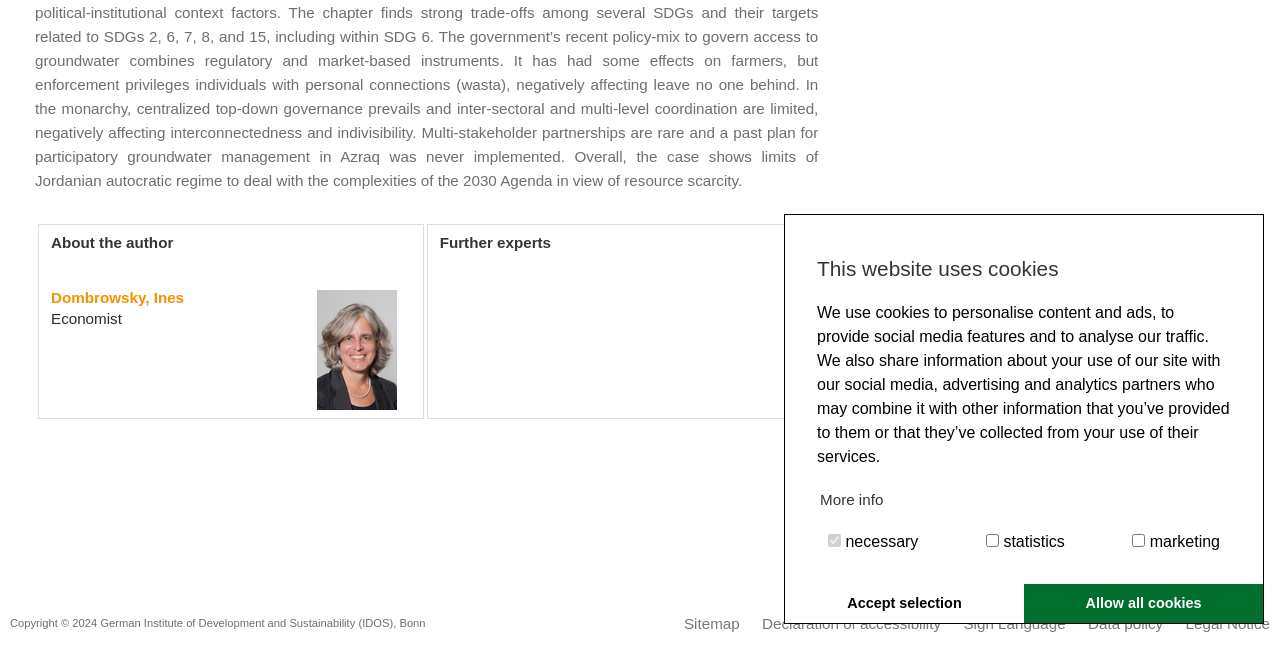Given the element description Sitemap, specify the bounding box coordinates of the corresponding UI element in the format (top-left x, top-left y, bottom-right x, bottom-right y). All values must be between 0 and 1.

[0.534, 0.945, 0.578, 0.971]